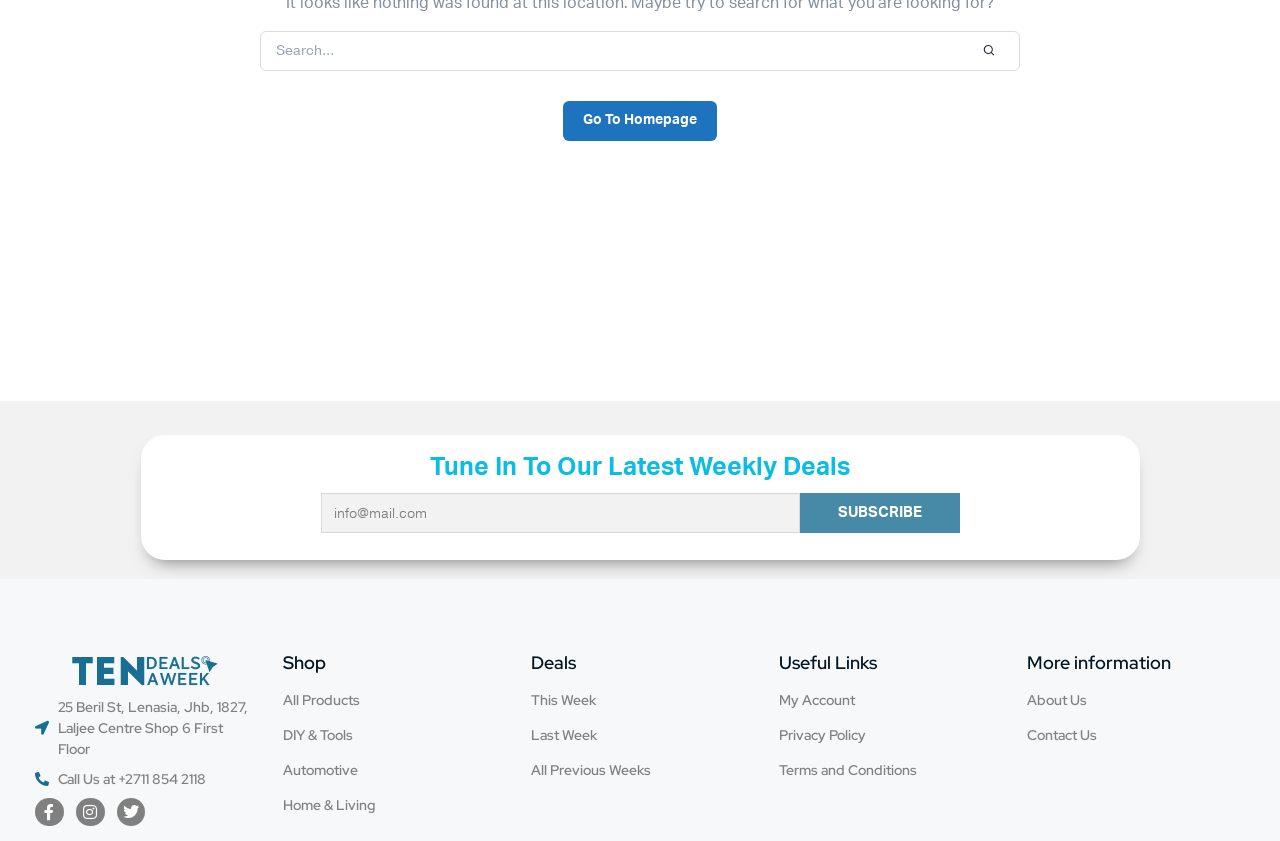Determine the bounding box coordinates of the UI element described below. Use the format (top-left x, top-left y, bottom-right x, bottom-right y) with floating point numbers between 0 and 1: All Previous Weeks

[0.415, 0.895, 0.585, 0.936]